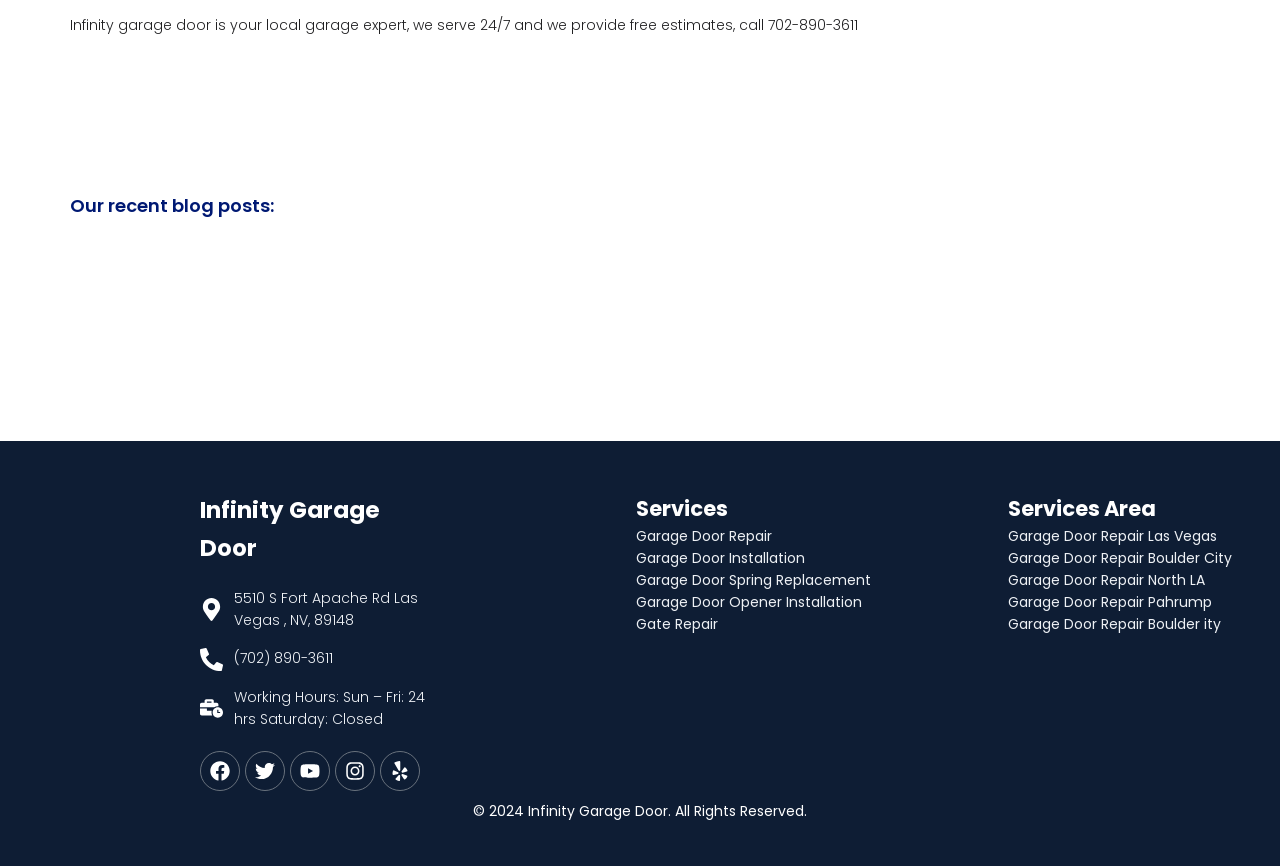Determine the bounding box coordinates for the clickable element required to fulfill the instruction: "Check the working hours". Provide the coordinates as four float numbers between 0 and 1, i.e., [left, top, right, bottom].

[0.183, 0.793, 0.332, 0.841]